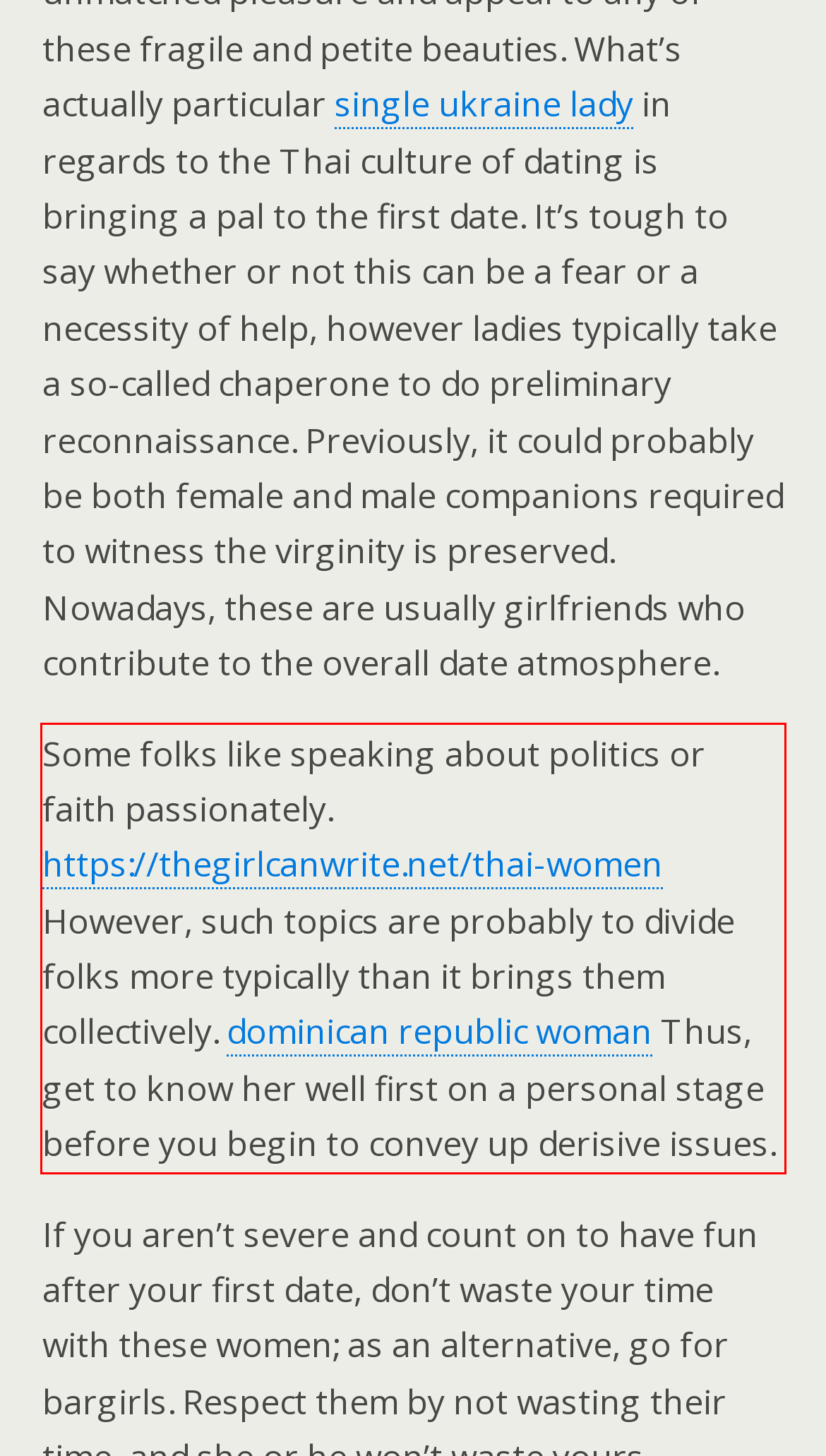You are presented with a screenshot containing a red rectangle. Extract the text found inside this red bounding box.

Some folks like speaking about politics or faith passionately. https://thegirlcanwrite.net/thai-women However, such topics are probably to divide folks more typically than it brings them collectively. dominican republic woman Thus, get to know her well first on a personal stage before you begin to convey up derisive issues.